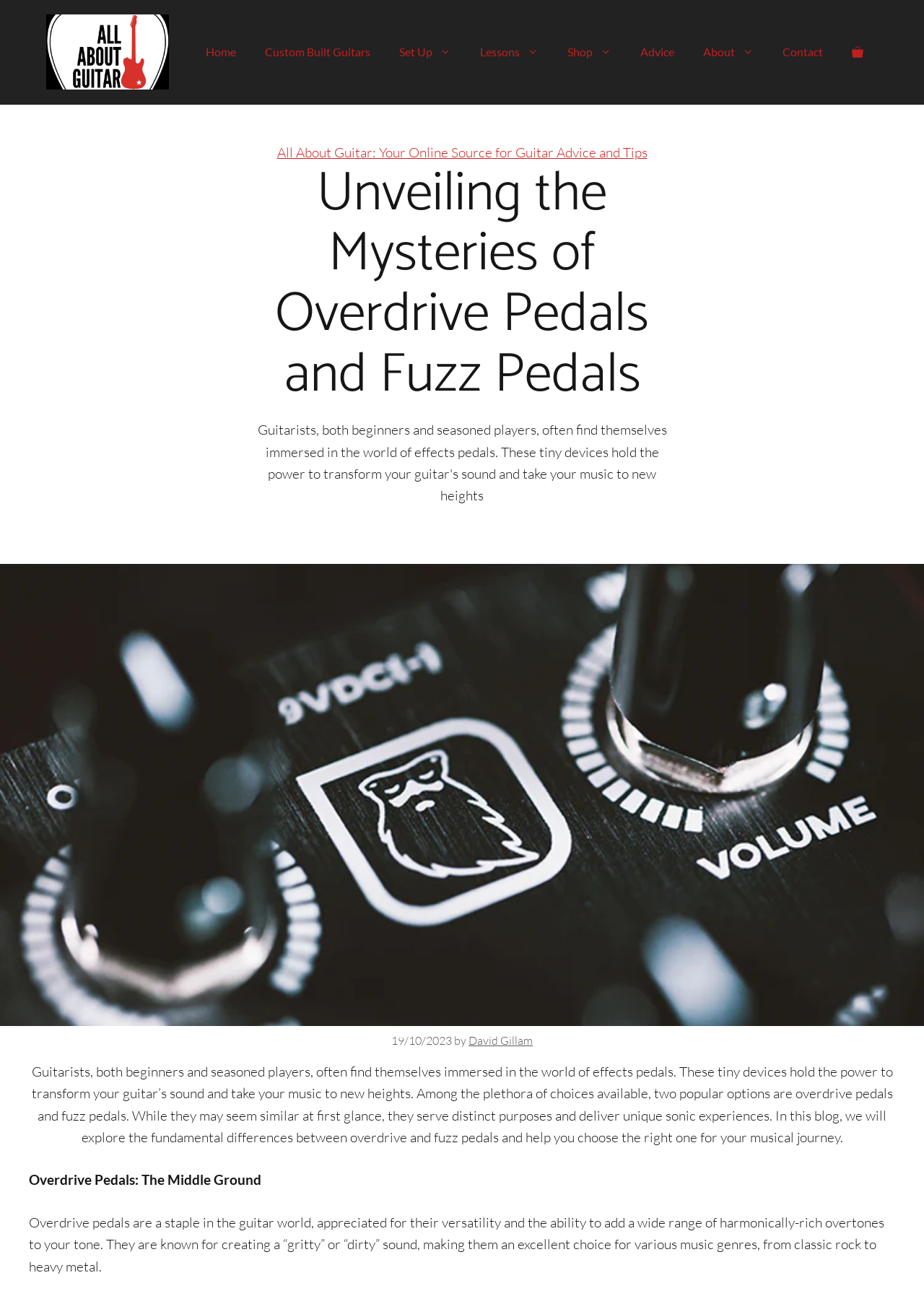Find the bounding box coordinates for the area that must be clicked to perform this action: "read about custom built guitars".

[0.271, 0.024, 0.416, 0.057]